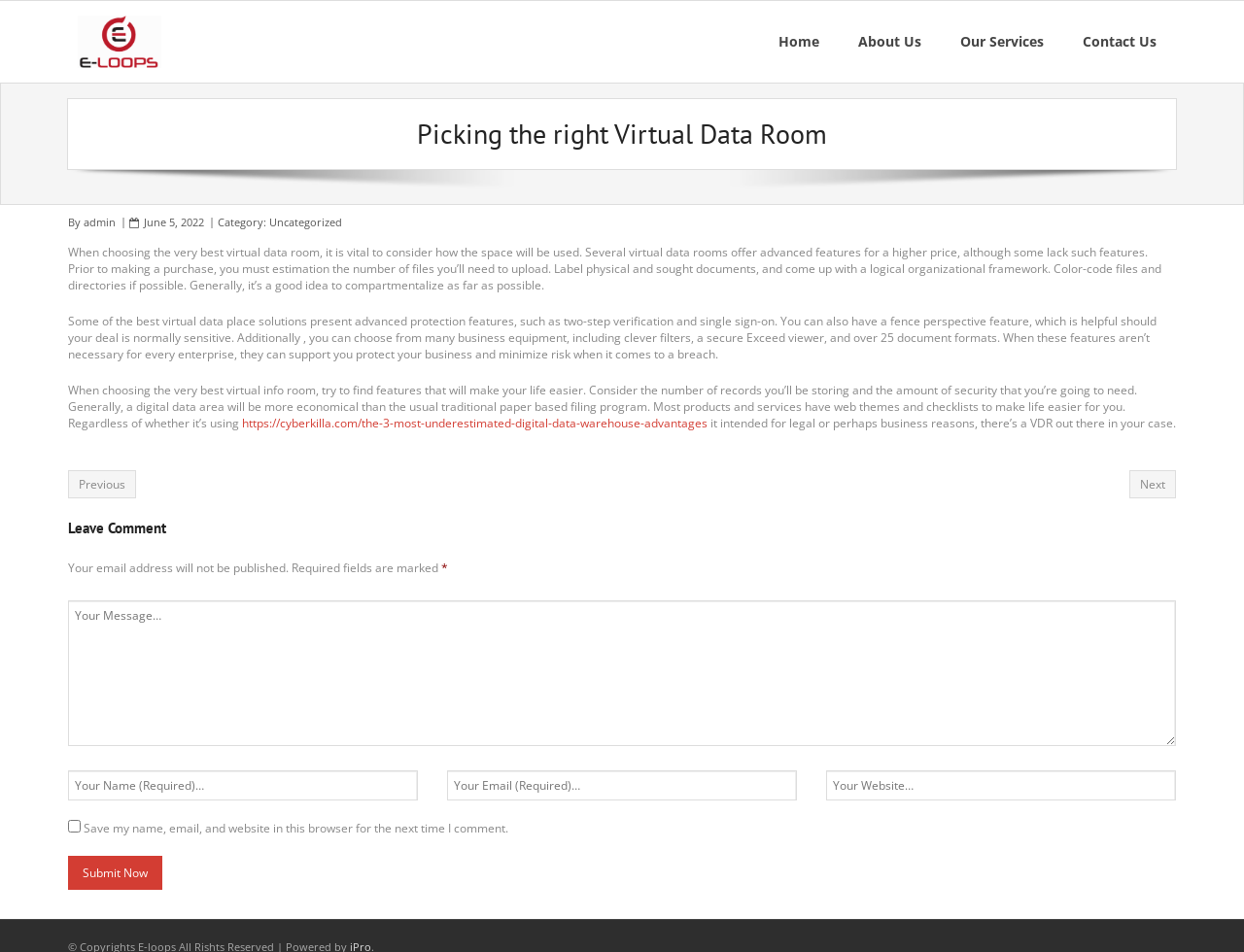What is the main topic of the article?
Answer briefly with a single word or phrase based on the image.

Virtual Data Room